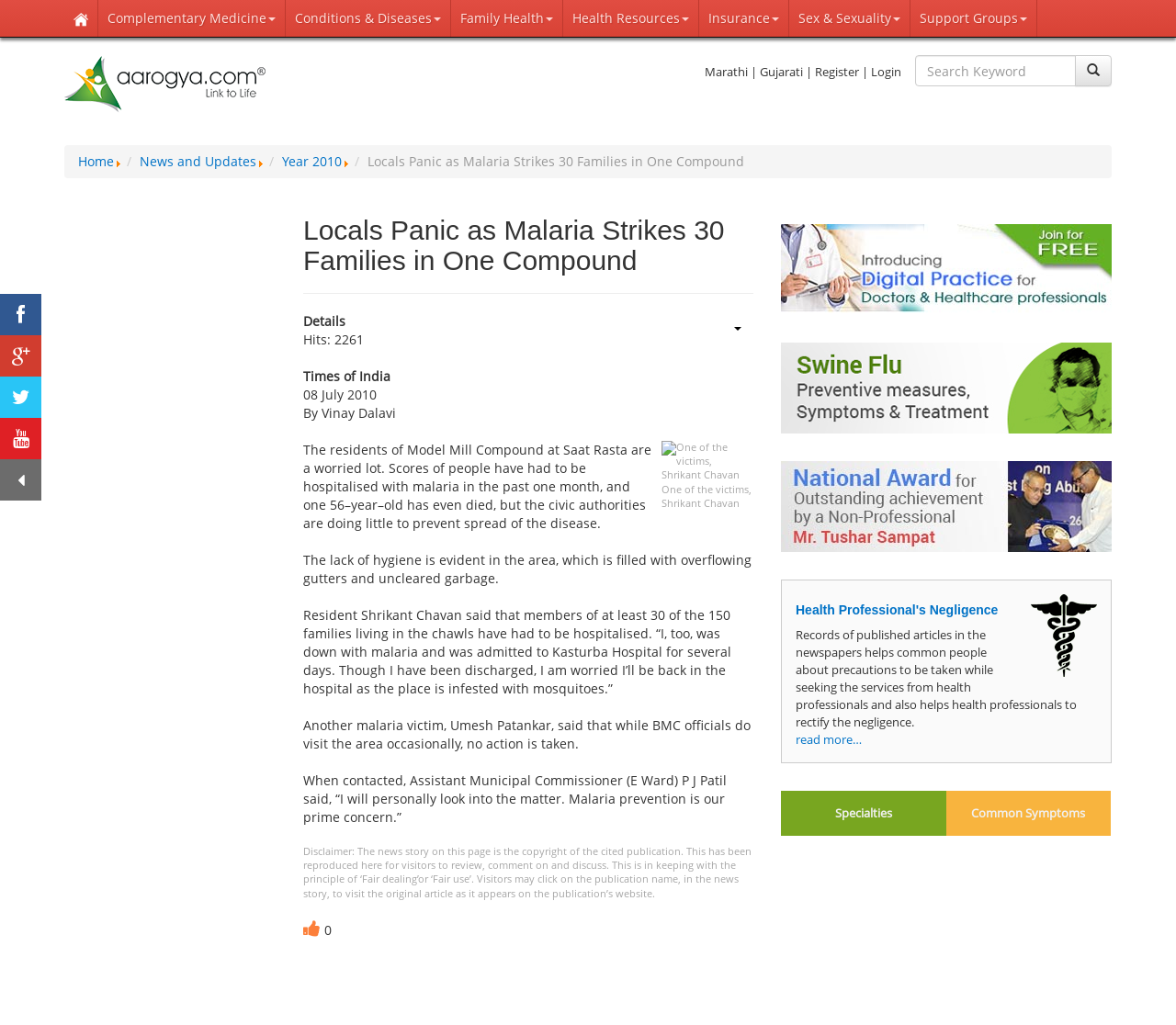Specify the bounding box coordinates of the area to click in order to follow the given instruction: "View 'Specialties'."

[0.664, 0.772, 0.804, 0.816]